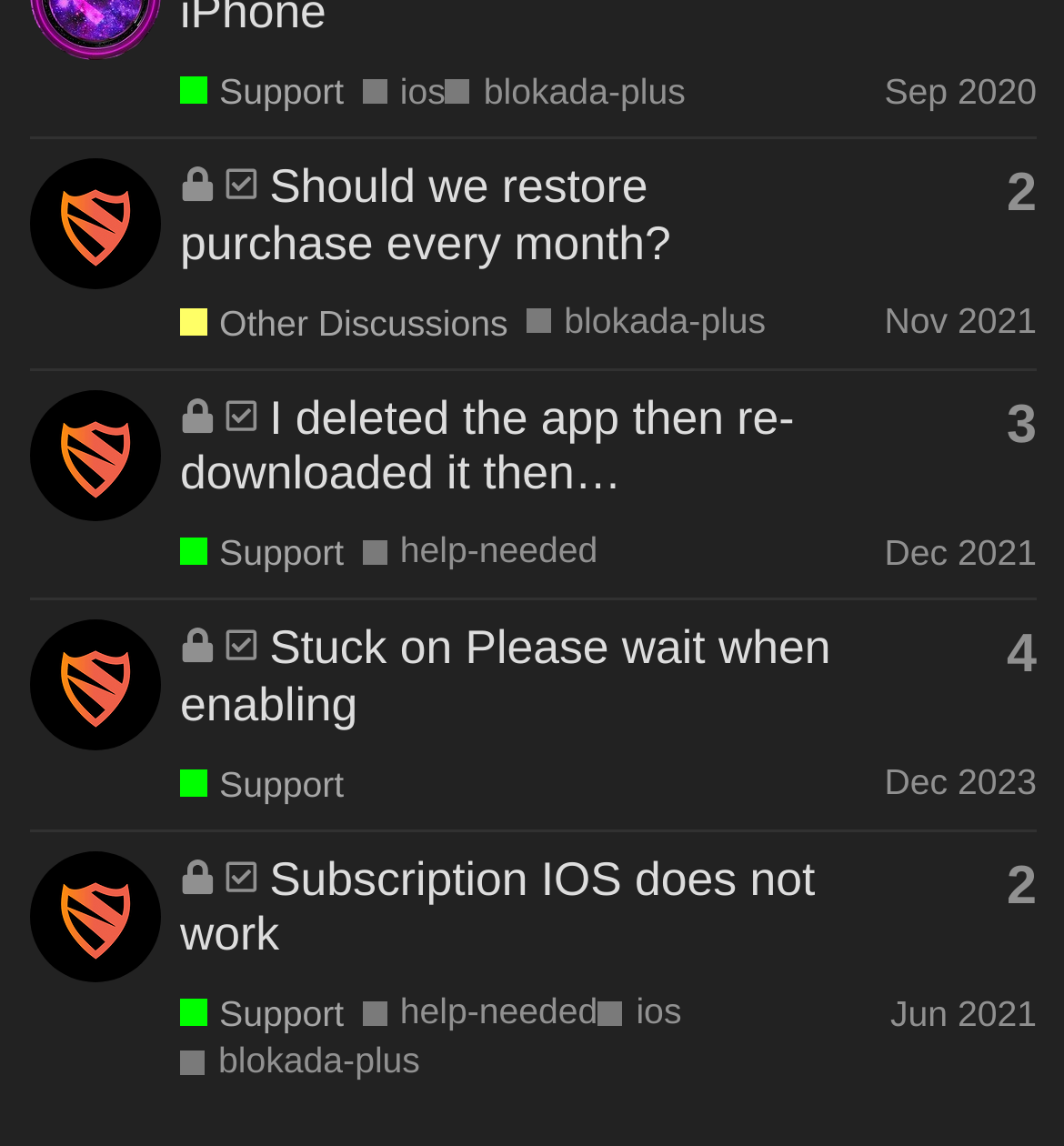Please determine the bounding box coordinates of the element's region to click in order to carry out the following instruction: "Search for a term". The coordinates should be four float numbers between 0 and 1, i.e., [left, top, right, bottom].

None